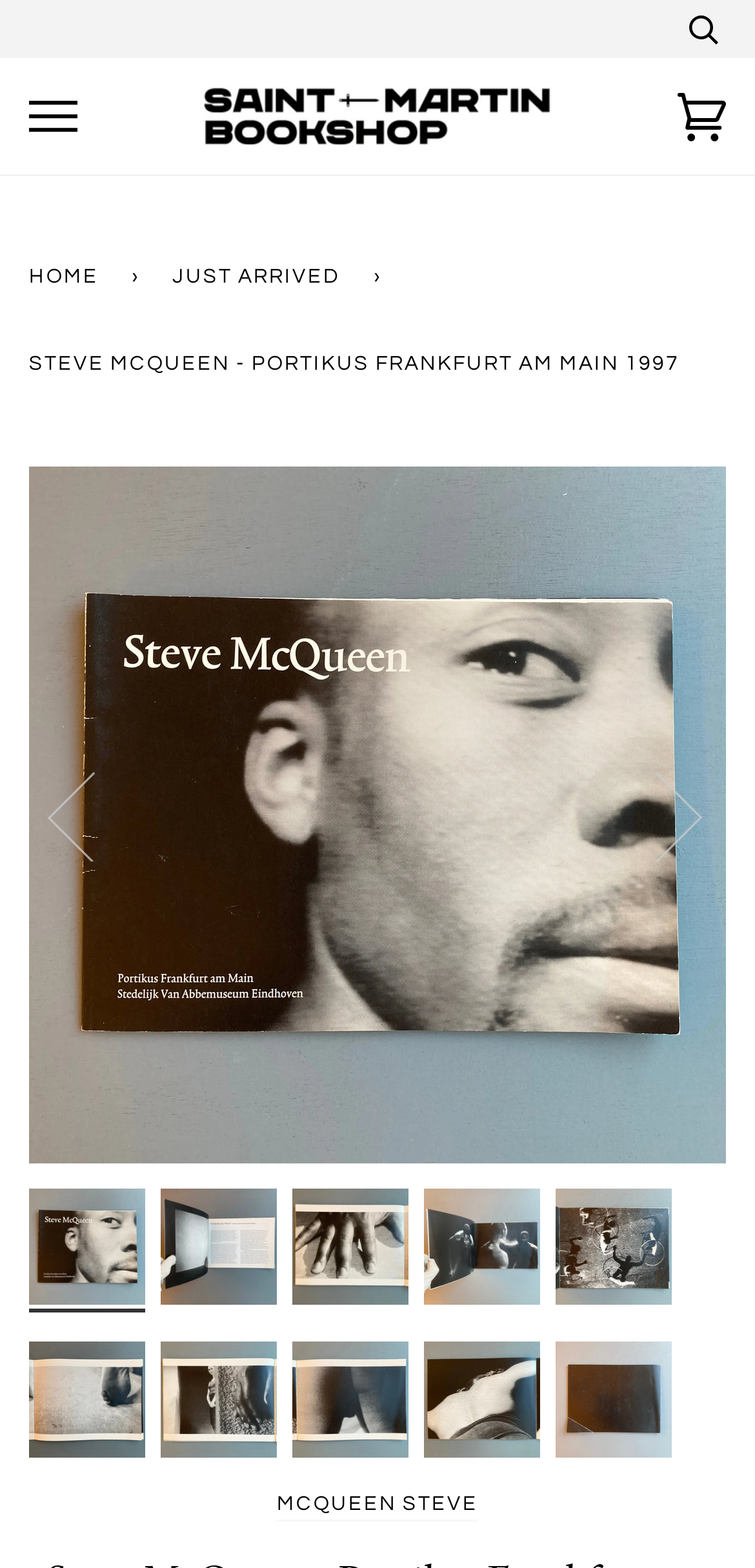Please find the bounding box coordinates of the element that you should click to achieve the following instruction: "view previous picture". The coordinates should be presented as four float numbers between 0 and 1: [left, top, right, bottom].

None